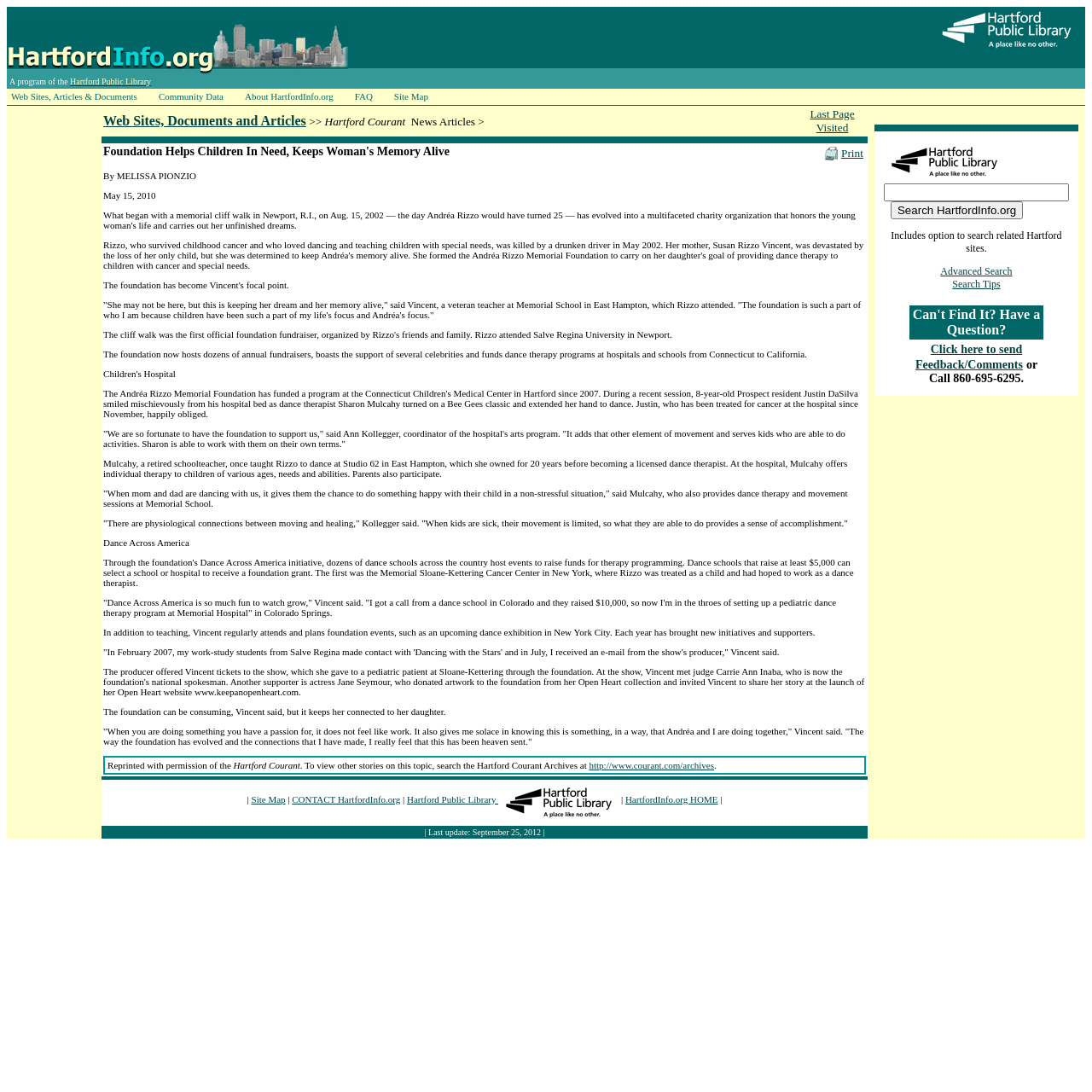Locate the bounding box coordinates of the element that should be clicked to execute the following instruction: "Click the 'HI_LOGO' link".

[0.006, 0.052, 0.319, 0.065]